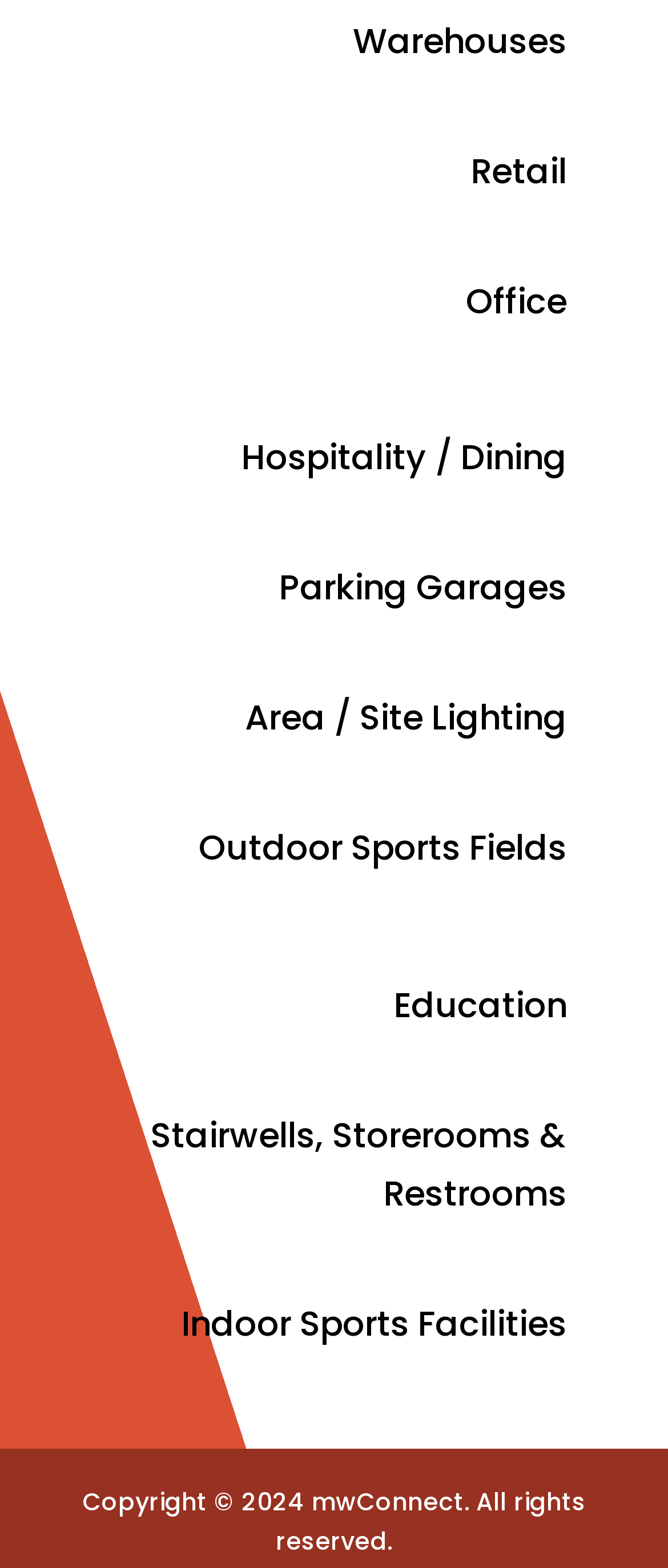What are the categories of lighting solutions?
Please provide a comprehensive and detailed answer to the question.

Based on the links provided on the webpage, it appears that the website offers lighting solutions for various categories, including Warehouses, Retail, Office, Hospitality/Dining, Parking Garages, Area/Site Lighting, Outdoor Sports Fields, Education, Stairwells/Storerooms/Restrooms, and Indoor Sports Facilities.